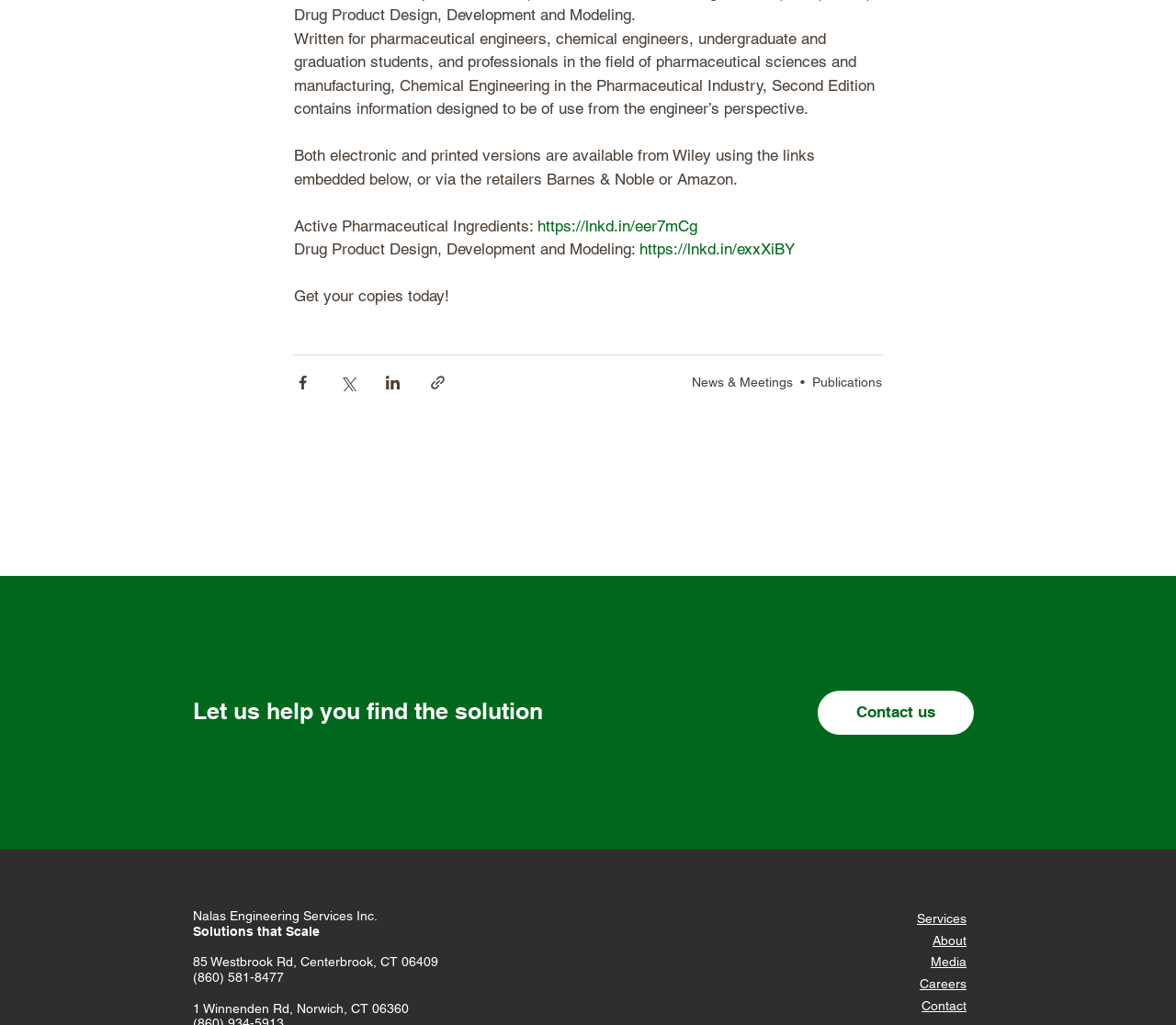Using the provided element description: "News & Meetings", identify the bounding box coordinates. The coordinates should be four floats between 0 and 1 in the order [left, top, right, bottom].

[0.588, 0.366, 0.674, 0.38]